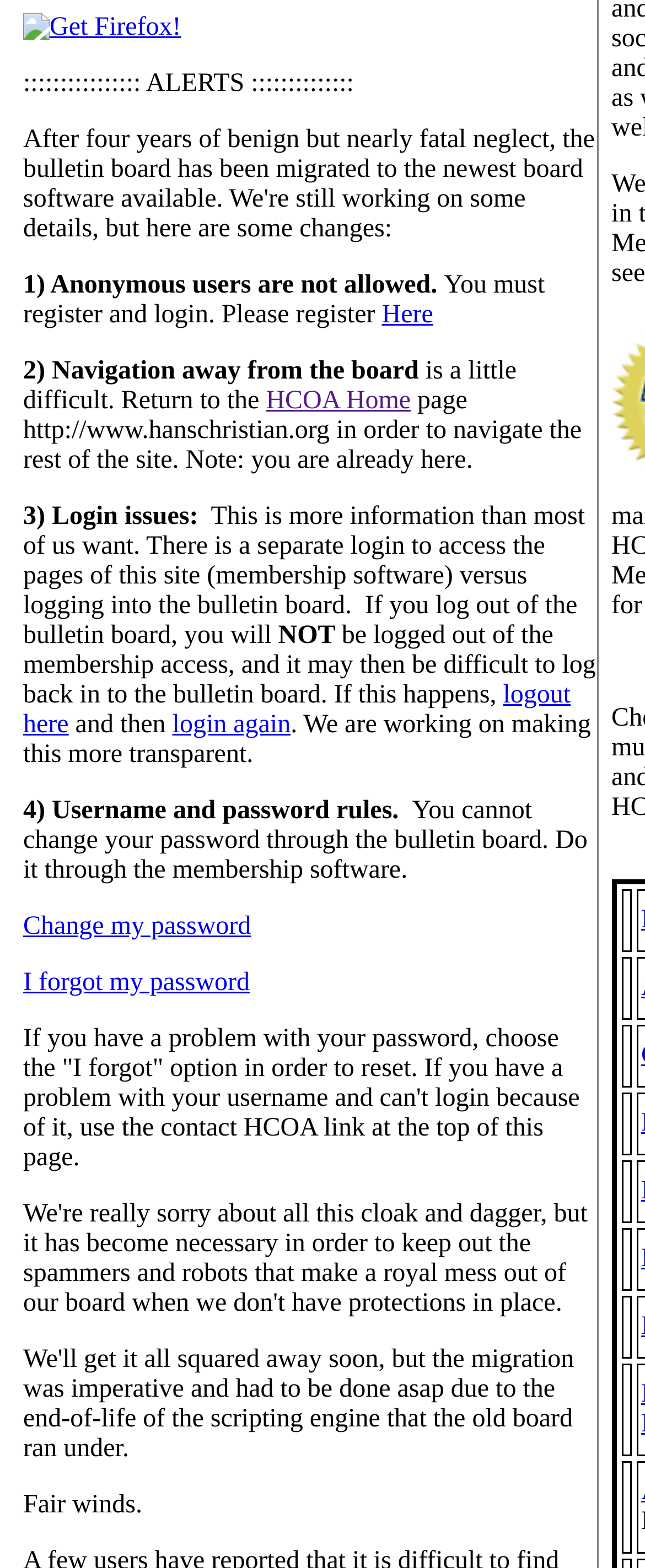Locate the bounding box of the user interface element based on this description: "logout here".

[0.036, 0.434, 0.885, 0.471]